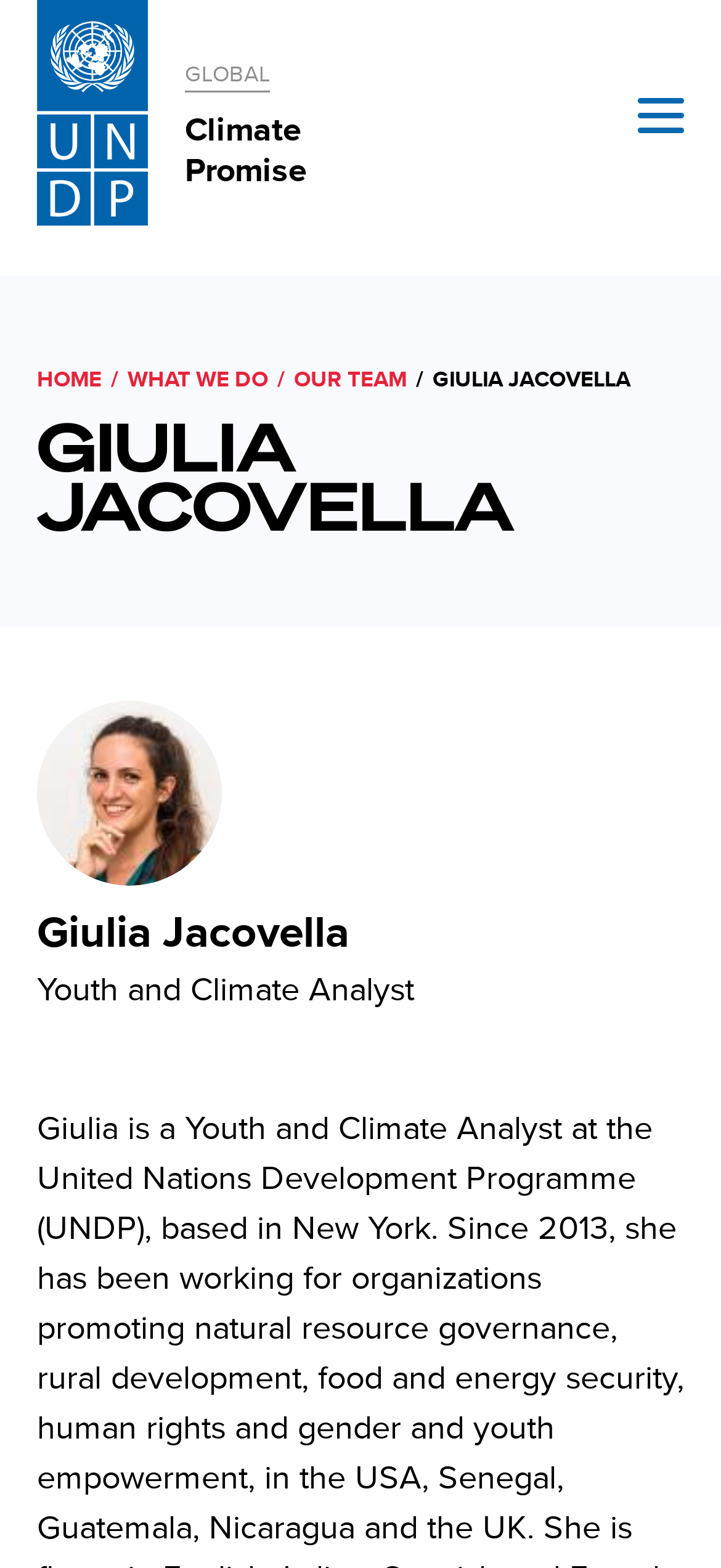What is the logo on the top left?
Please answer using one word or phrase, based on the screenshot.

UNDP